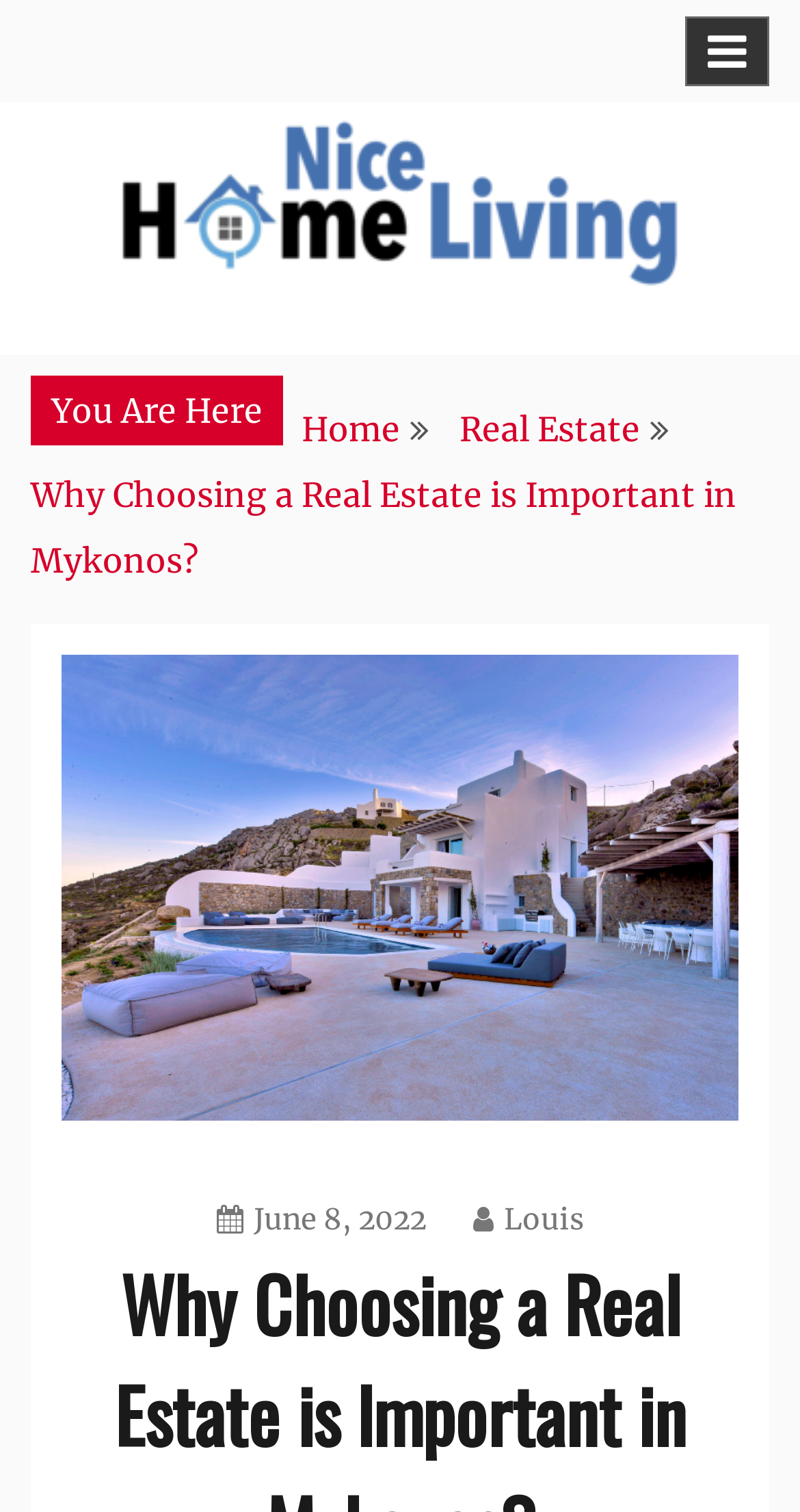What is the main topic of the webpage?
Please respond to the question with a detailed and informative answer.

I found the answer by analyzing the breadcrumb navigation element, which shows 'Real Estate' as one of the categories, and the content of the webpage, which suggests that the main topic is related to real estate.